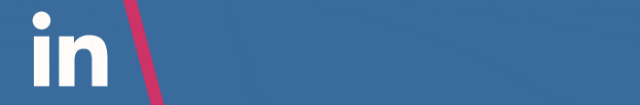Explain the image with as much detail as possible.

The image features a stylized LinkedIn logo, prominently displayed with the letters "in" in a bold, modern typeface. The background is a vibrant blue, creating a strong visual identity associated with the LinkedIn platform. This logo represents a professional networking site that facilitates connections among professionals, businesses, and job seekers. It emphasizes the importance of networking and collaboration in the corporate world. The simplicity and clarity of the design make it easily recognizable, serving as a call for viewers to engage with LinkedIn for career development and opportunities.